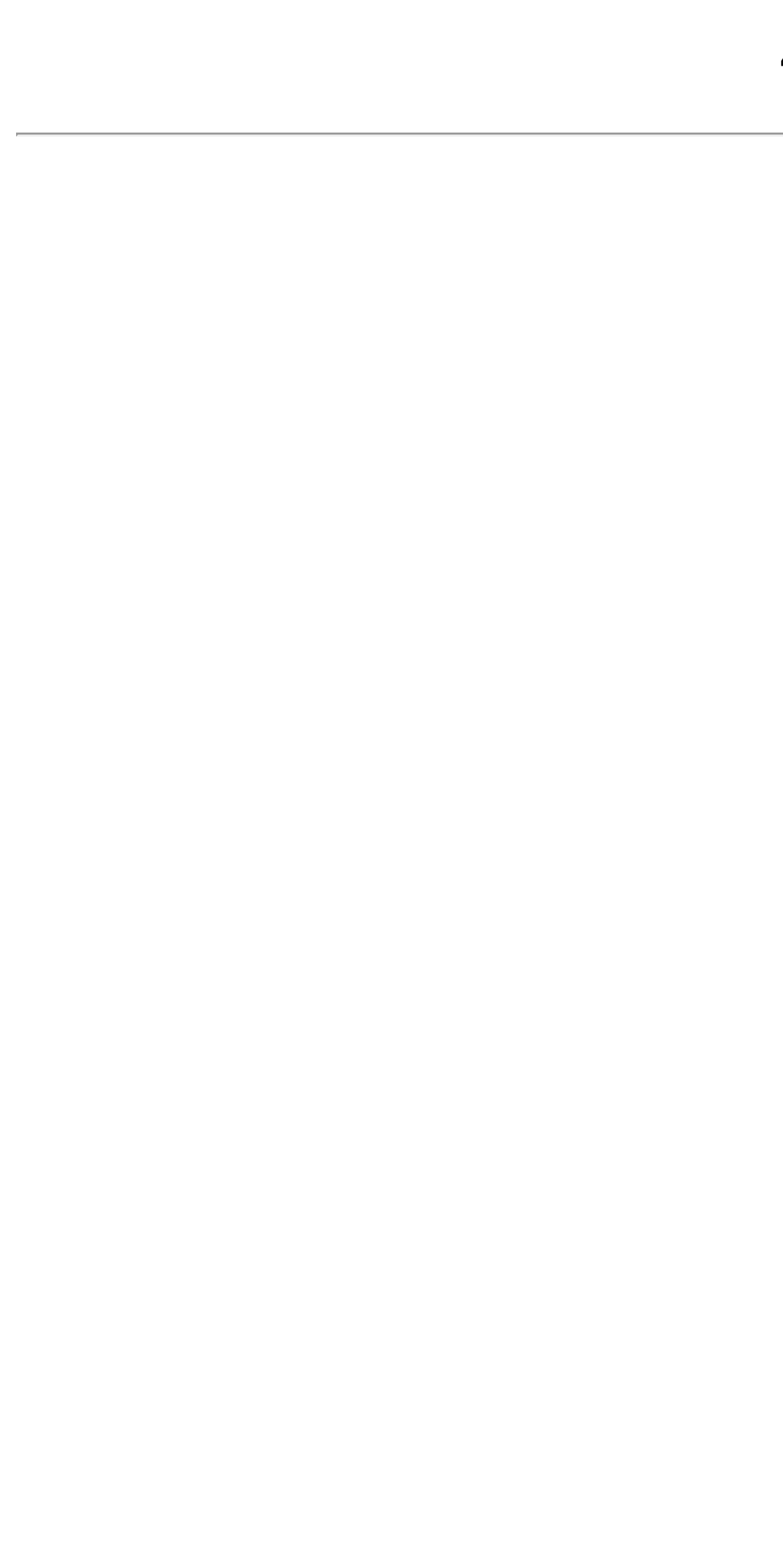Locate and extract the headline of this webpage.

404 Not Found